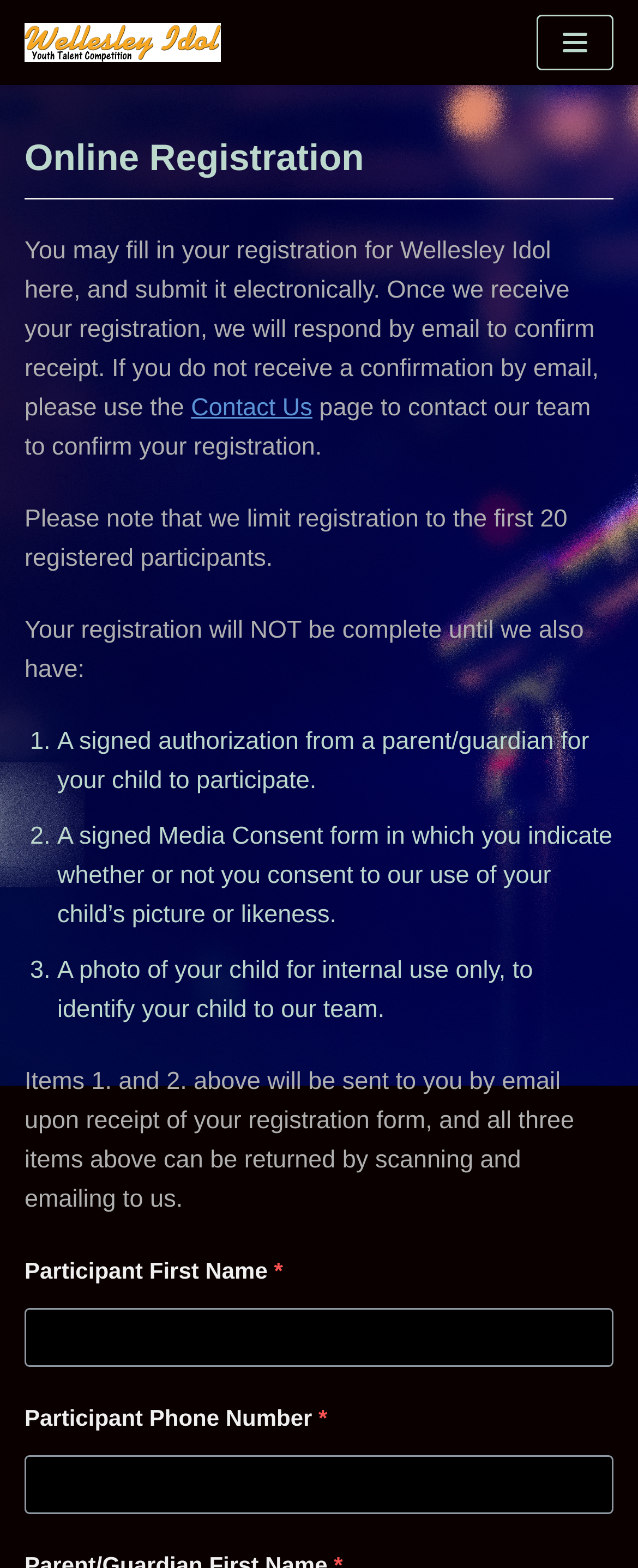Describe all the key features of the webpage in detail.

The webpage is for online registration for the Wellesley Idol Youth Talent Competition. At the top left, there is a "Skip to content" link, followed by a link to the competition's name. On the top right, there is a "Navigation Menu" button. 

Below the navigation menu, there is a heading "Online Registration" in the center of the page. Underneath the heading, there is a paragraph of text explaining the registration process, including the need to submit the registration electronically and receive a confirmation email. If no confirmation email is received, the user is instructed to contact the team using the provided "Contact Us" link.

Further down the page, there is a notice stating that registration is limited to the first 20 participants. Below this notice, there is a list of three requirements for completing the registration, including a signed authorization from a parent/guardian, a signed Media Consent form, and a photo of the child for internal use only. 

The webpage also contains a section for filling in the registration form, with fields for the participant's first name and phone number, both of which are required. The required fields are marked with an asterisk.